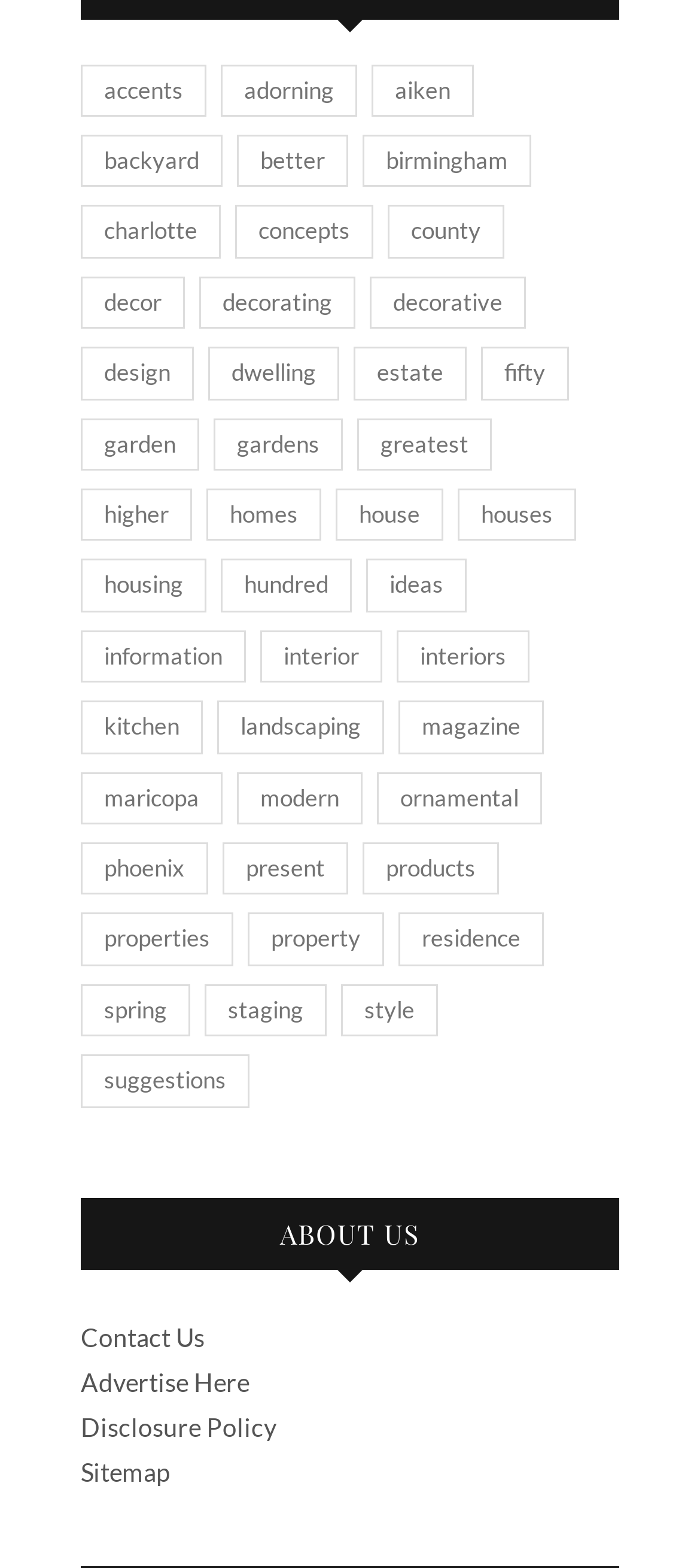How many categories are related to interior design?
Answer the question with a single word or phrase by looking at the picture.

5